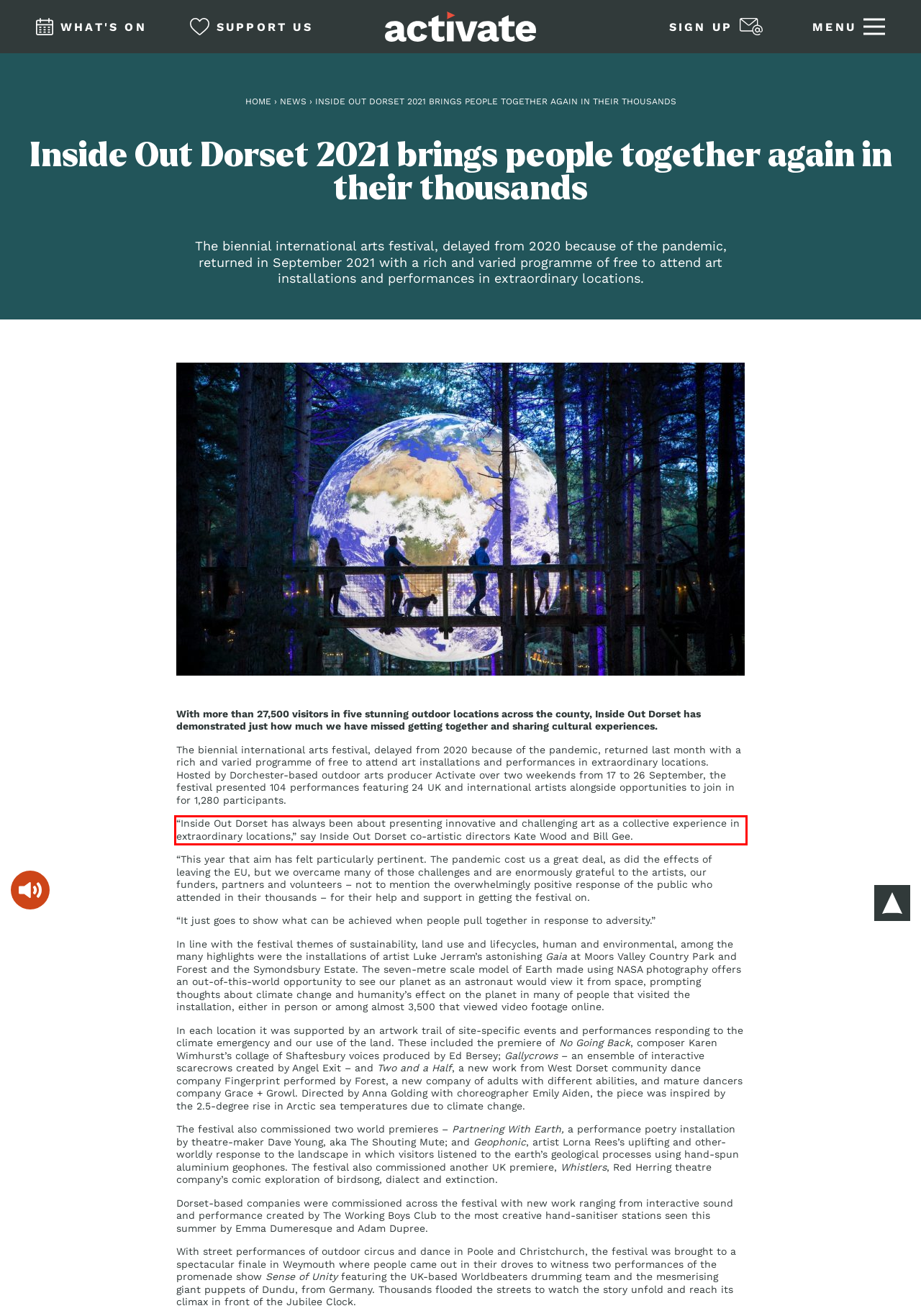Given a screenshot of a webpage with a red bounding box, please identify and retrieve the text inside the red rectangle.

“Inside Out Dorset has always been about presenting innovative and challenging art as a collective experience in extraordinary locations,” say Inside Out Dorset co-artistic directors Kate Wood and Bill Gee.